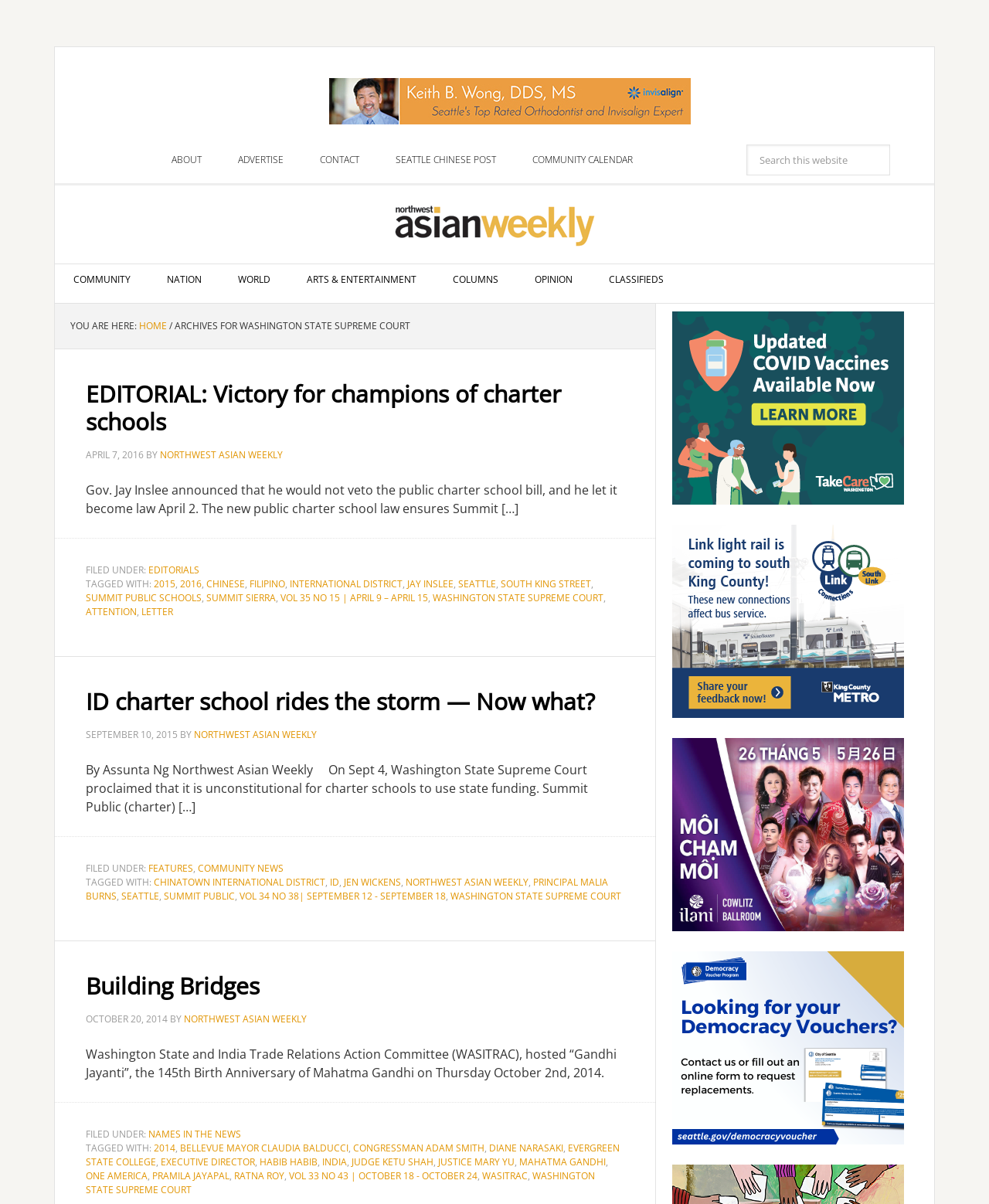Please find the bounding box coordinates of the section that needs to be clicked to achieve this instruction: "View COMMUNITY CALENDAR".

[0.52, 0.12, 0.659, 0.146]